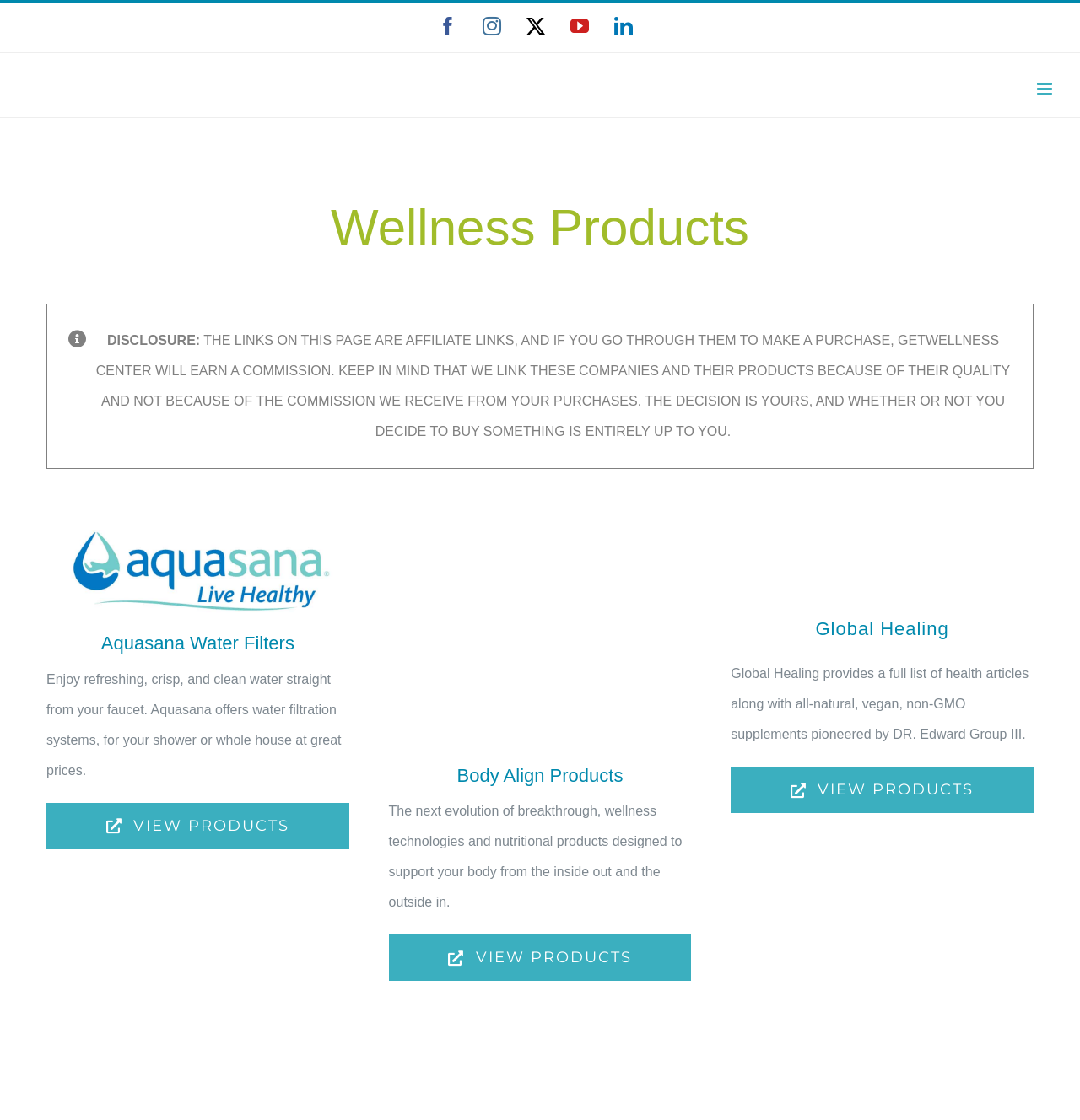What is the name of the company with the 'next evolution of breakthrough, wellness technologies'?
From the image, respond with a single word or phrase.

Body Align